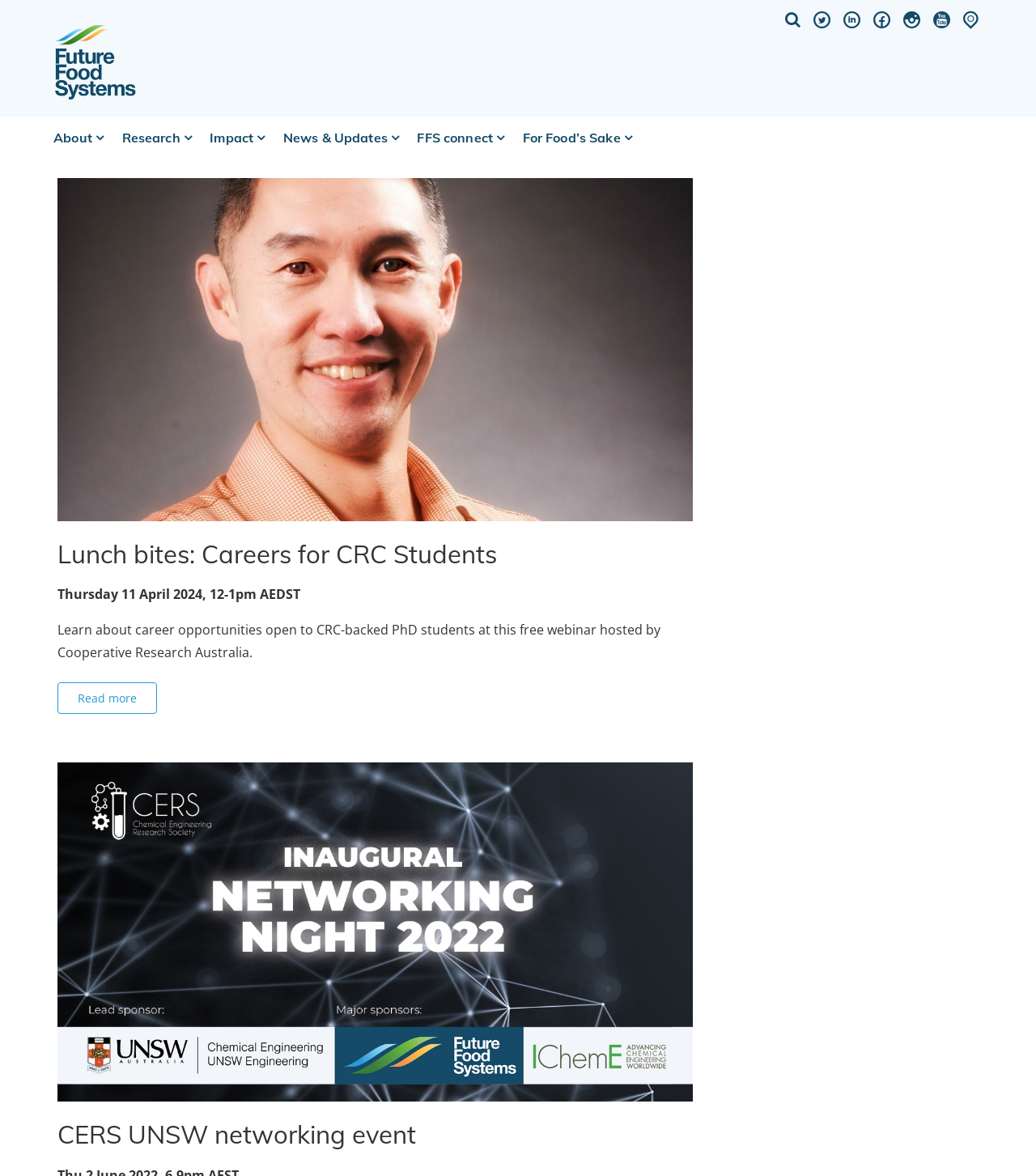Please locate the bounding box coordinates of the element that should be clicked to complete the given instruction: "Search using the search button".

None